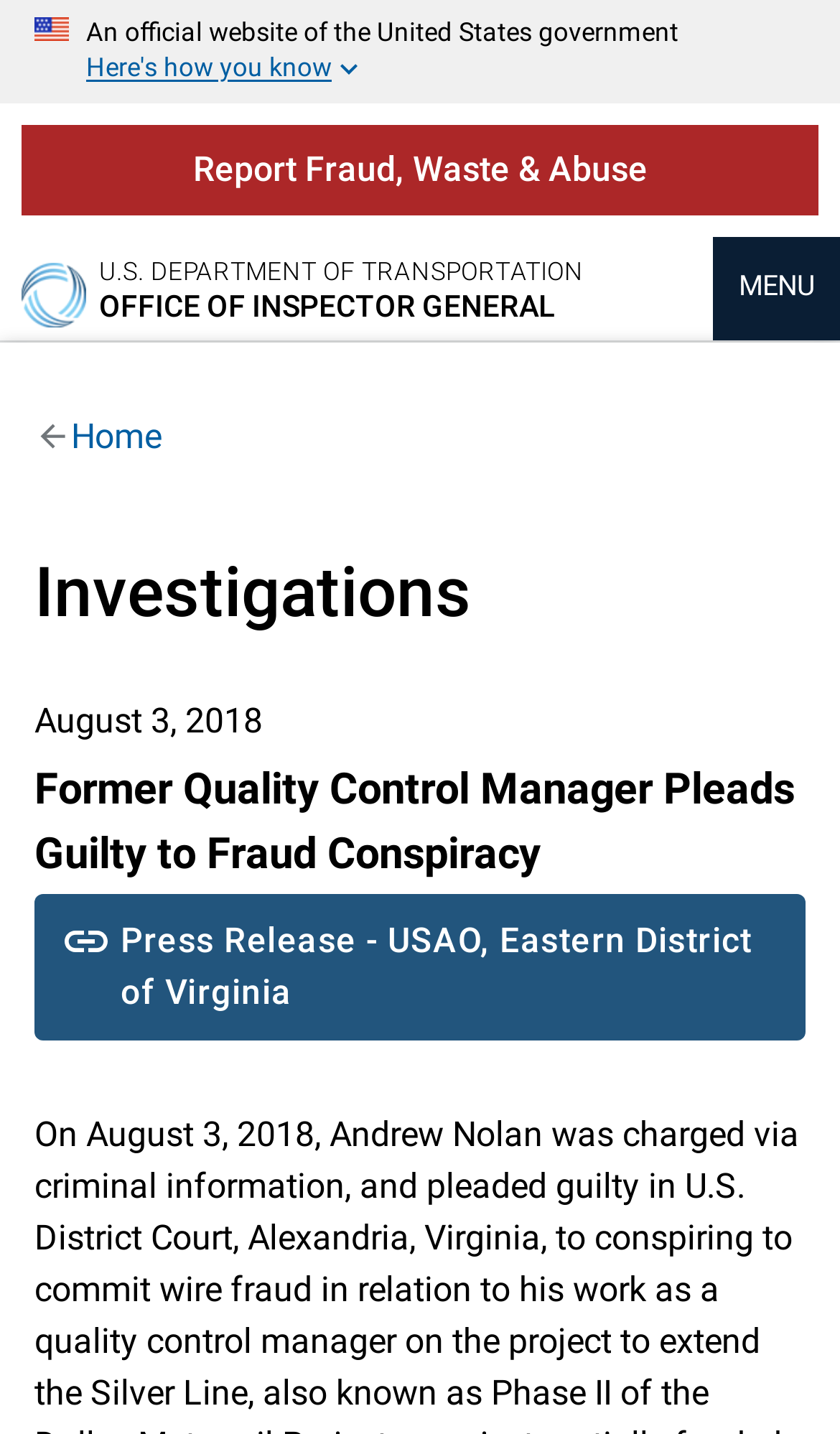Please identify the coordinates of the bounding box for the clickable region that will accomplish this instruction: "Return to top".

[0.585, 0.924, 1.0, 0.997]